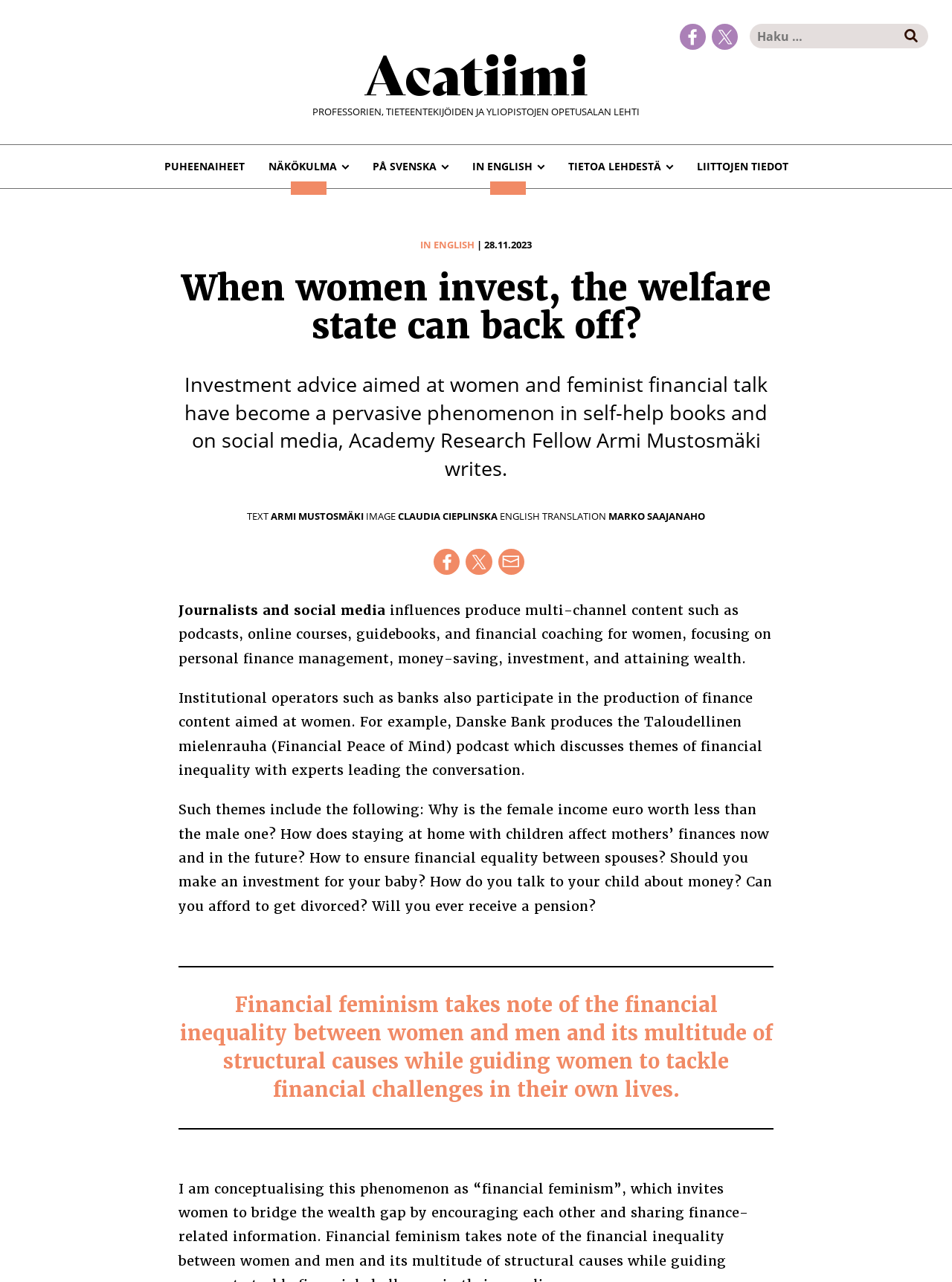Identify the bounding box coordinates of the part that should be clicked to carry out this instruction: "Go to PUHEENAIHEET page".

[0.16, 0.113, 0.269, 0.147]